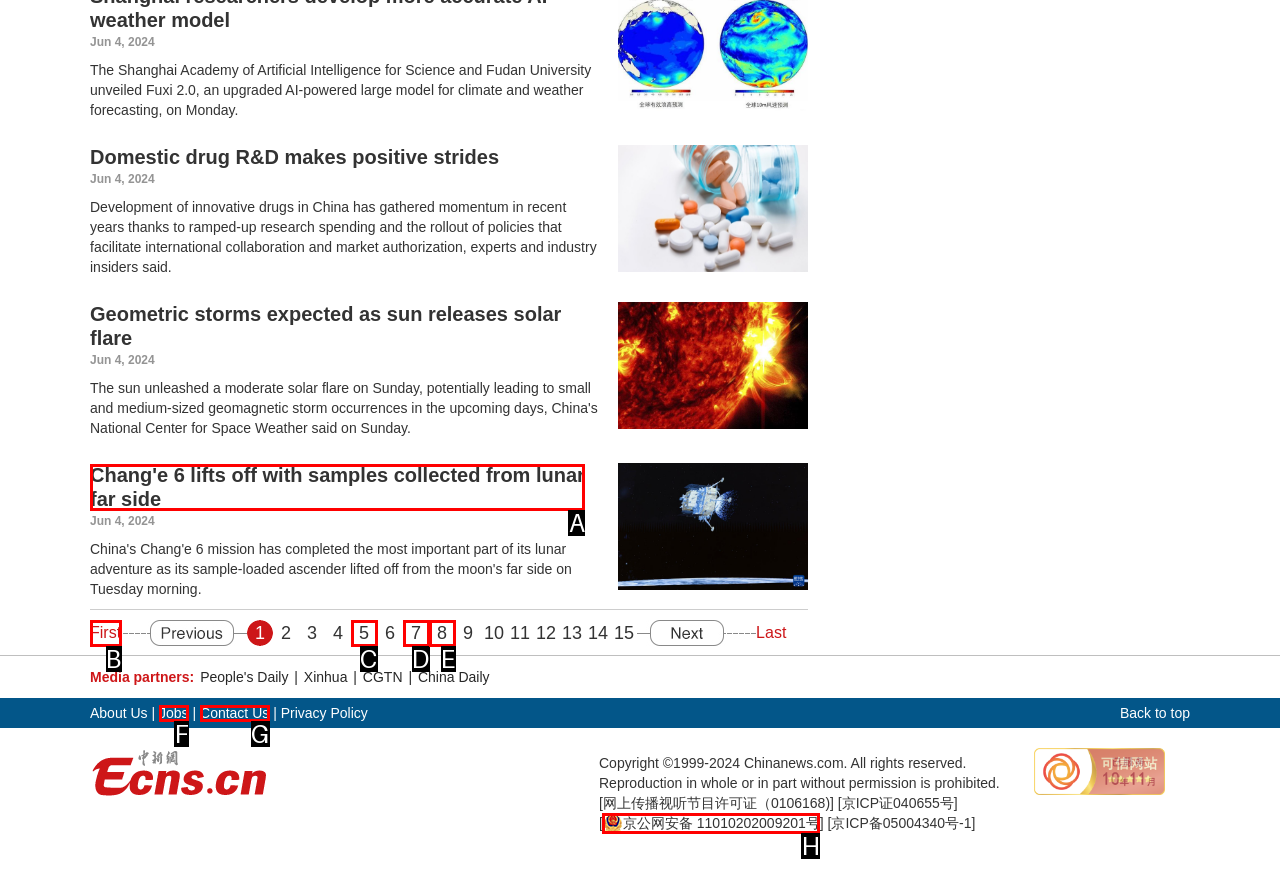From the available choices, determine which HTML element fits this description: Contact Us Respond with the correct letter.

G